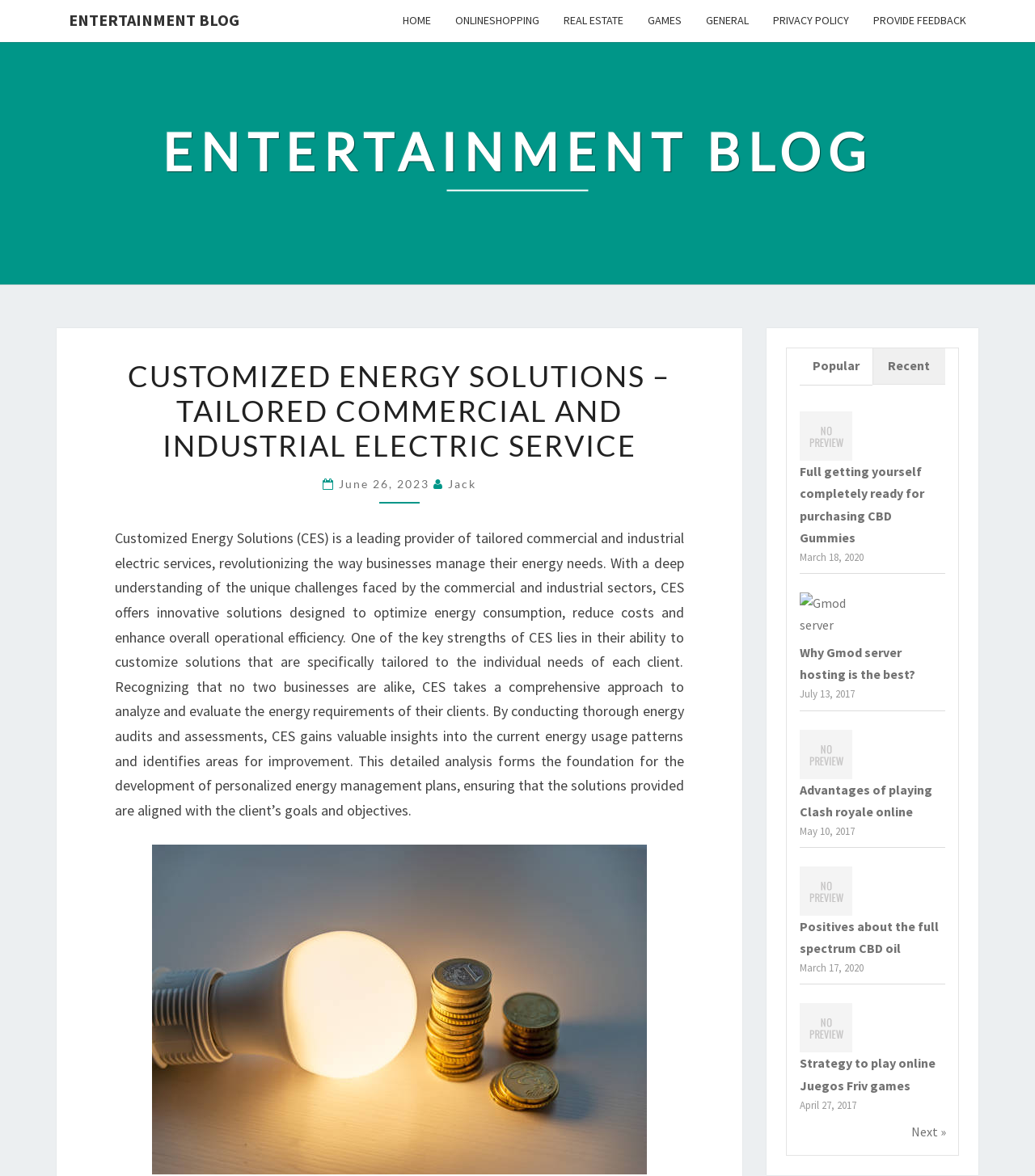Use a single word or phrase to answer this question: 
What is the topic of the blog post with the image of a game?

Clash Royale